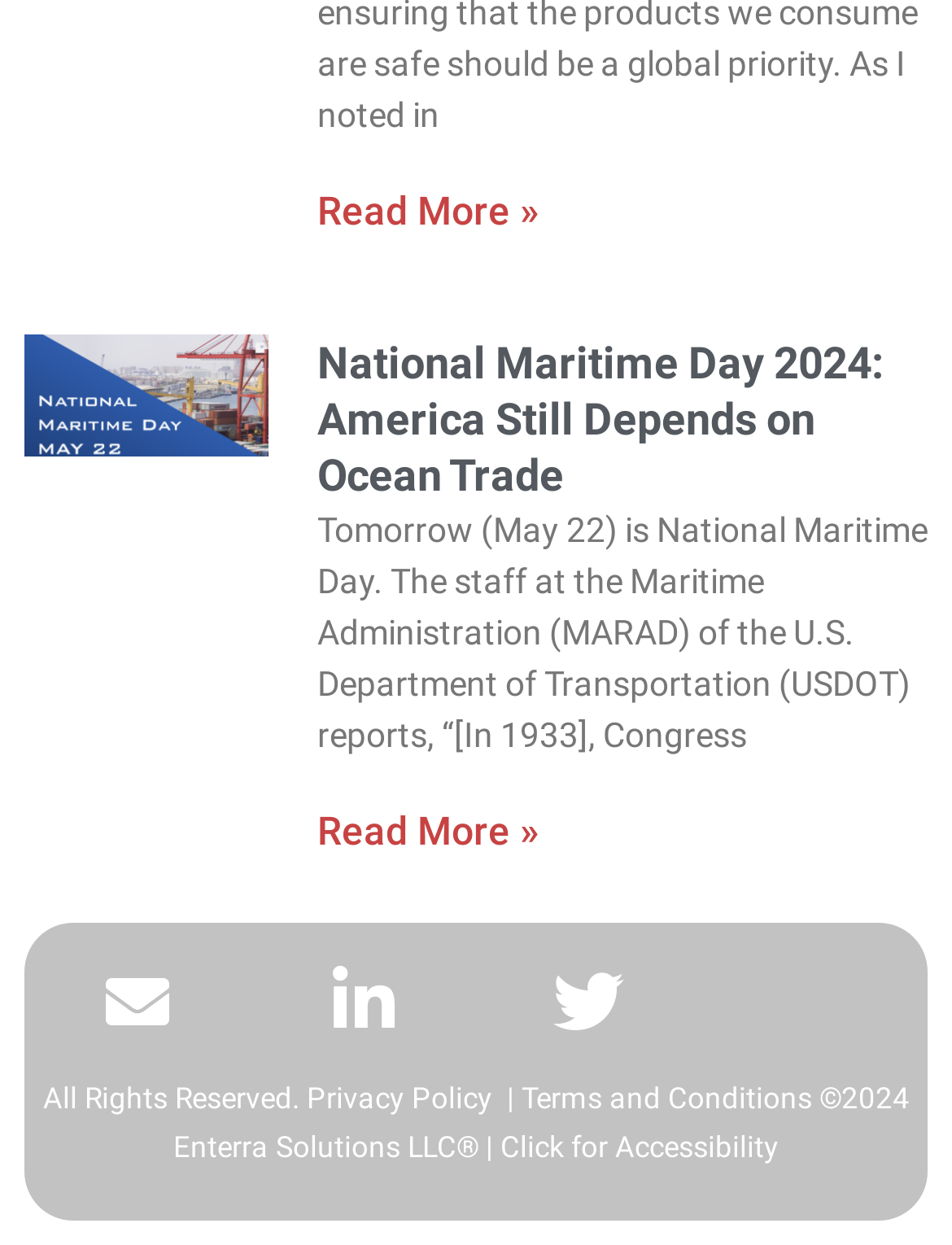Provide the bounding box coordinates of the HTML element described by the text: "Read More »". The coordinates should be in the format [left, top, right, bottom] with values between 0 and 1.

[0.333, 0.15, 0.567, 0.187]